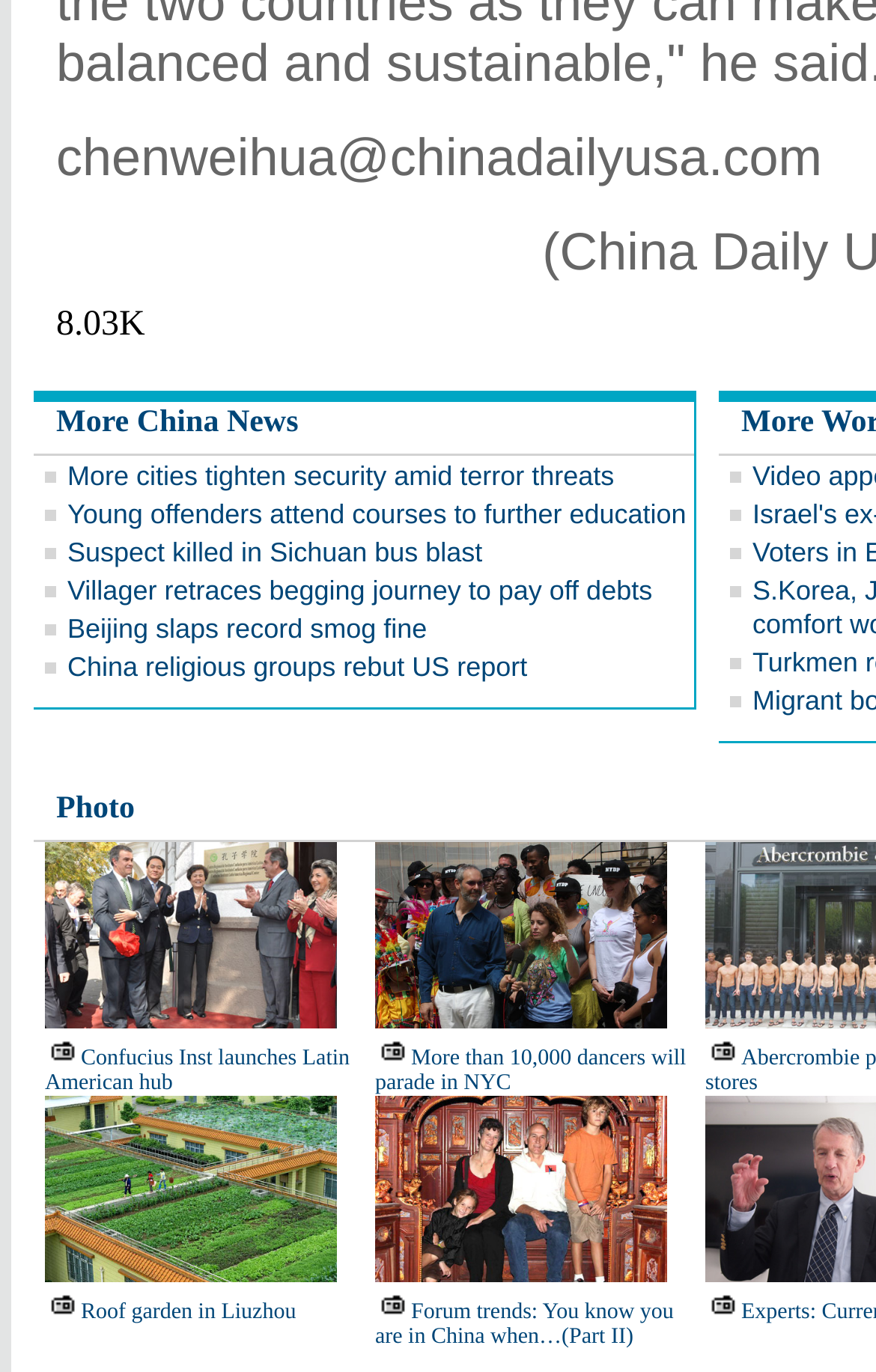Find the bounding box coordinates of the clickable area that will achieve the following instruction: "Click on 'More China News'".

[0.064, 0.296, 0.341, 0.321]